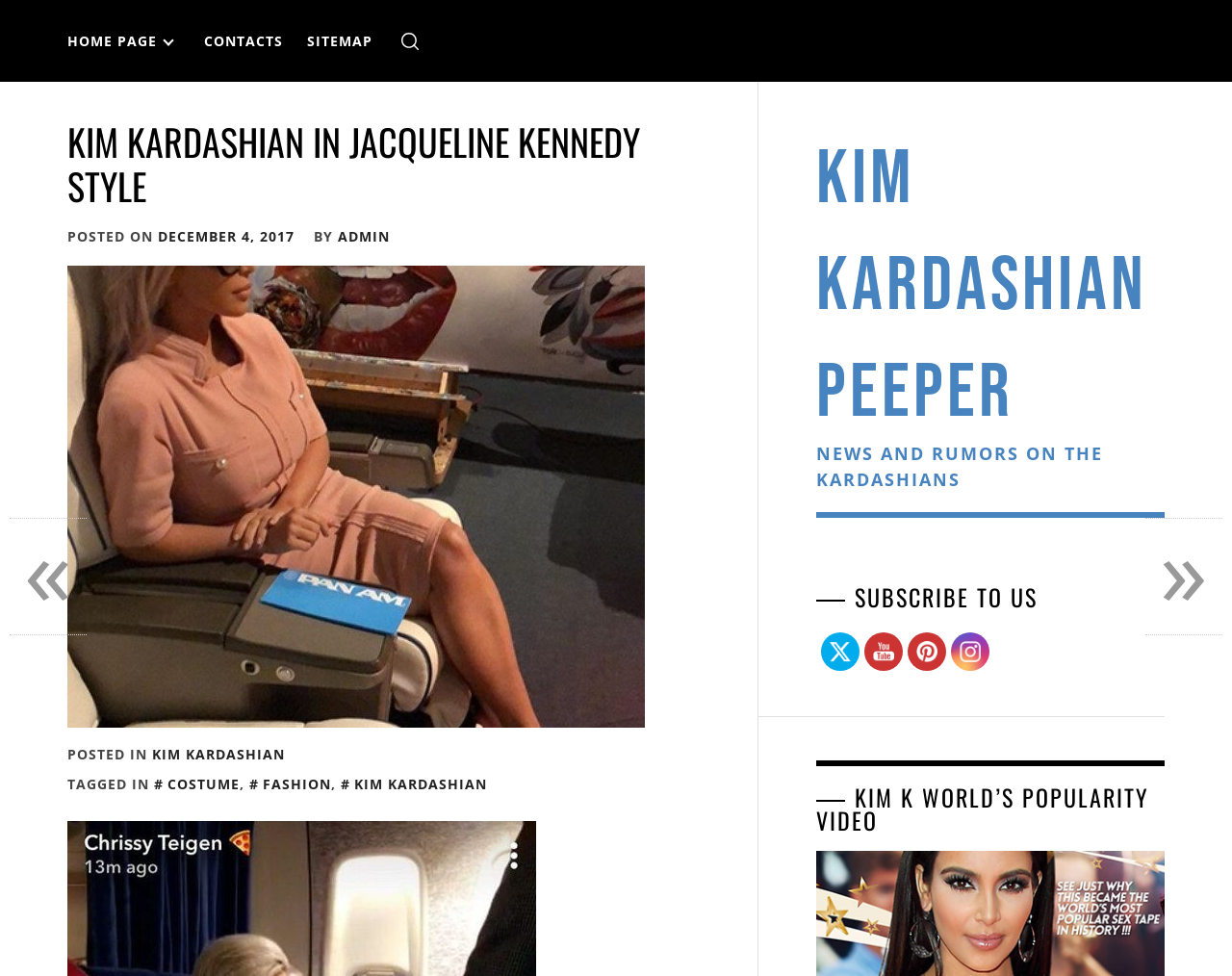Can you find the bounding box coordinates of the area I should click to execute the following instruction: "share on Facebook"?

[0.728, 0.609, 0.777, 0.632]